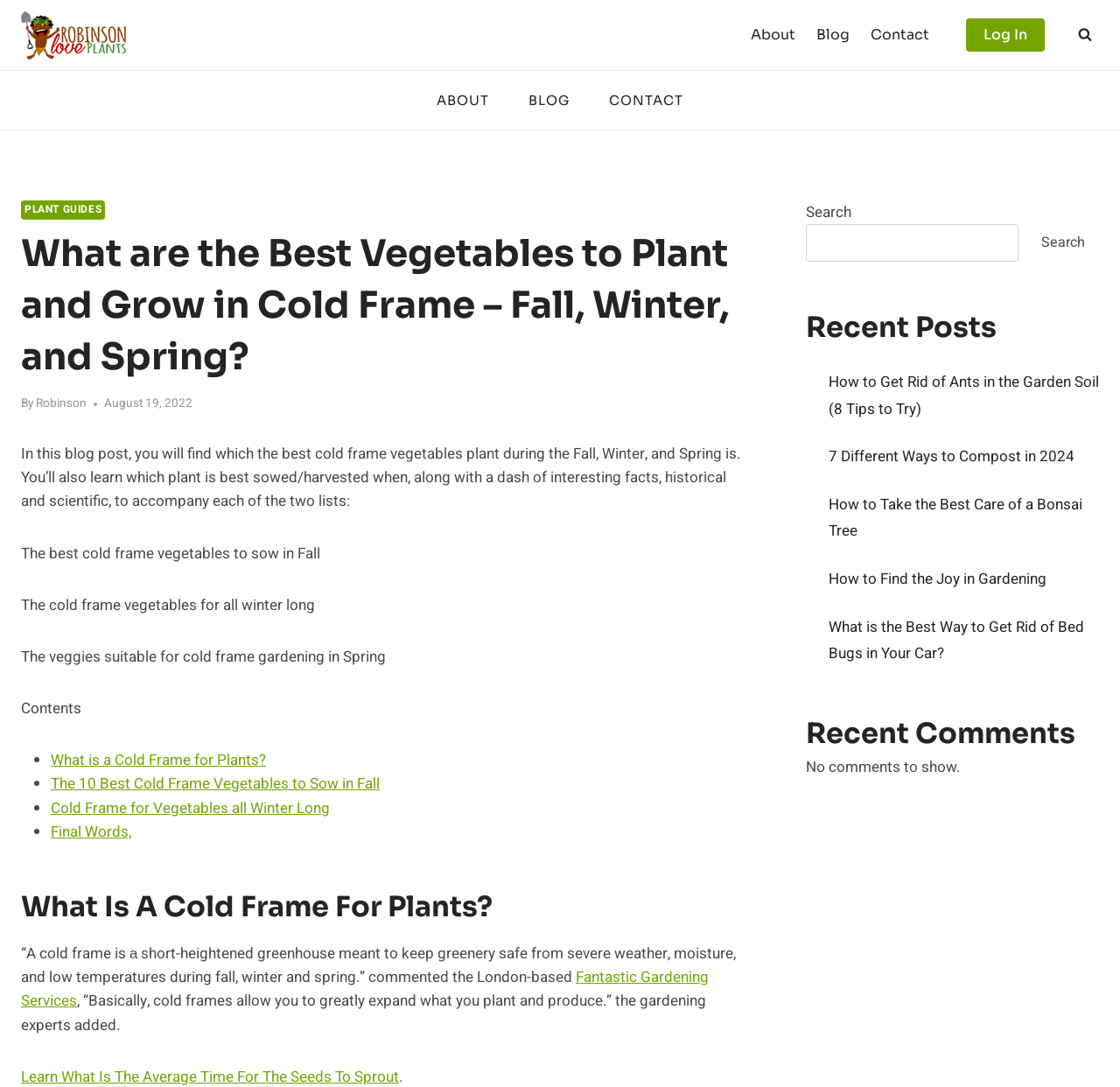What is the topic of the blog post?
Answer with a single word or short phrase according to what you see in the image.

Cold frame vegetables